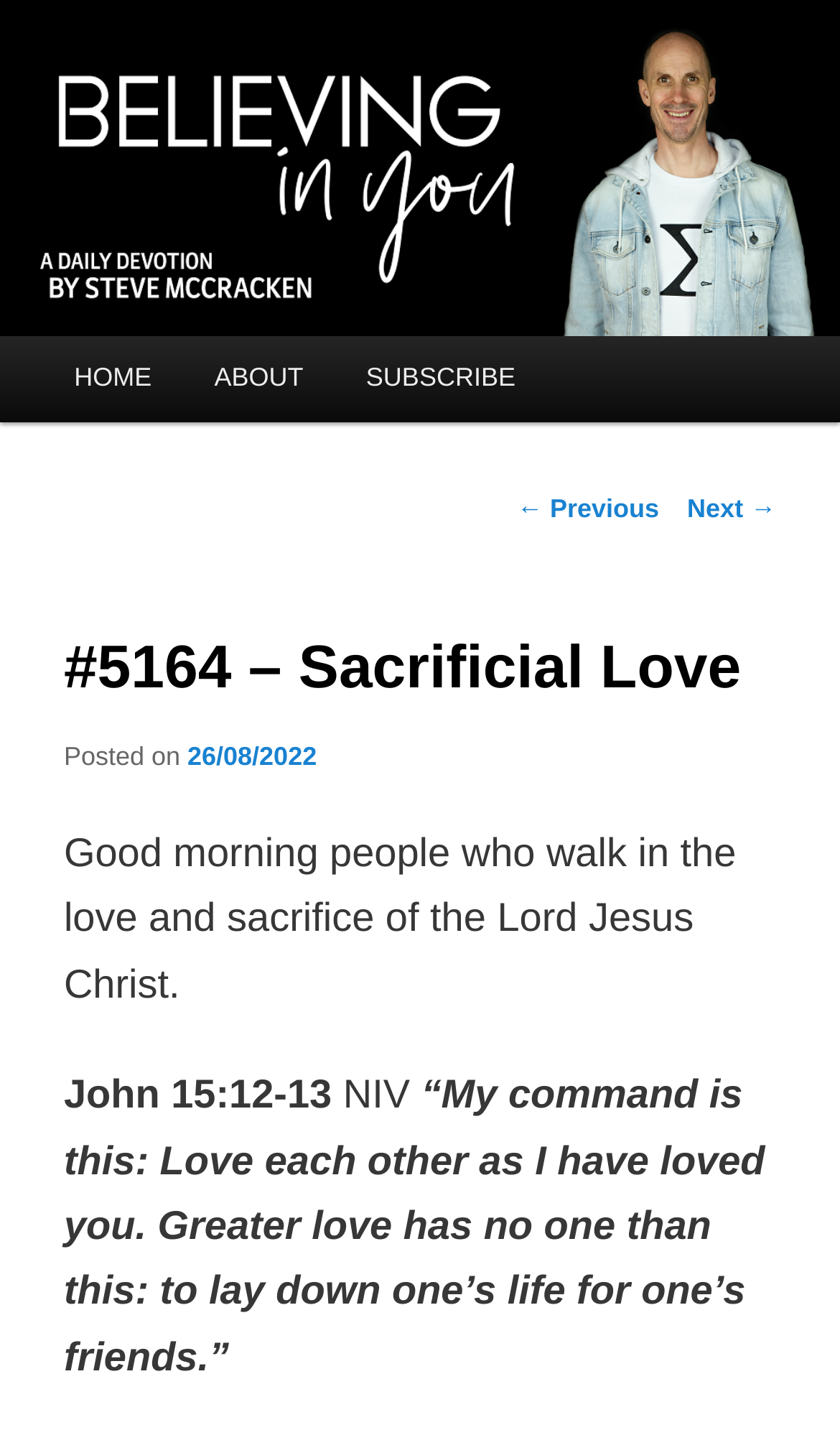Can you locate the main headline on this webpage and provide its text content?

Believing In You